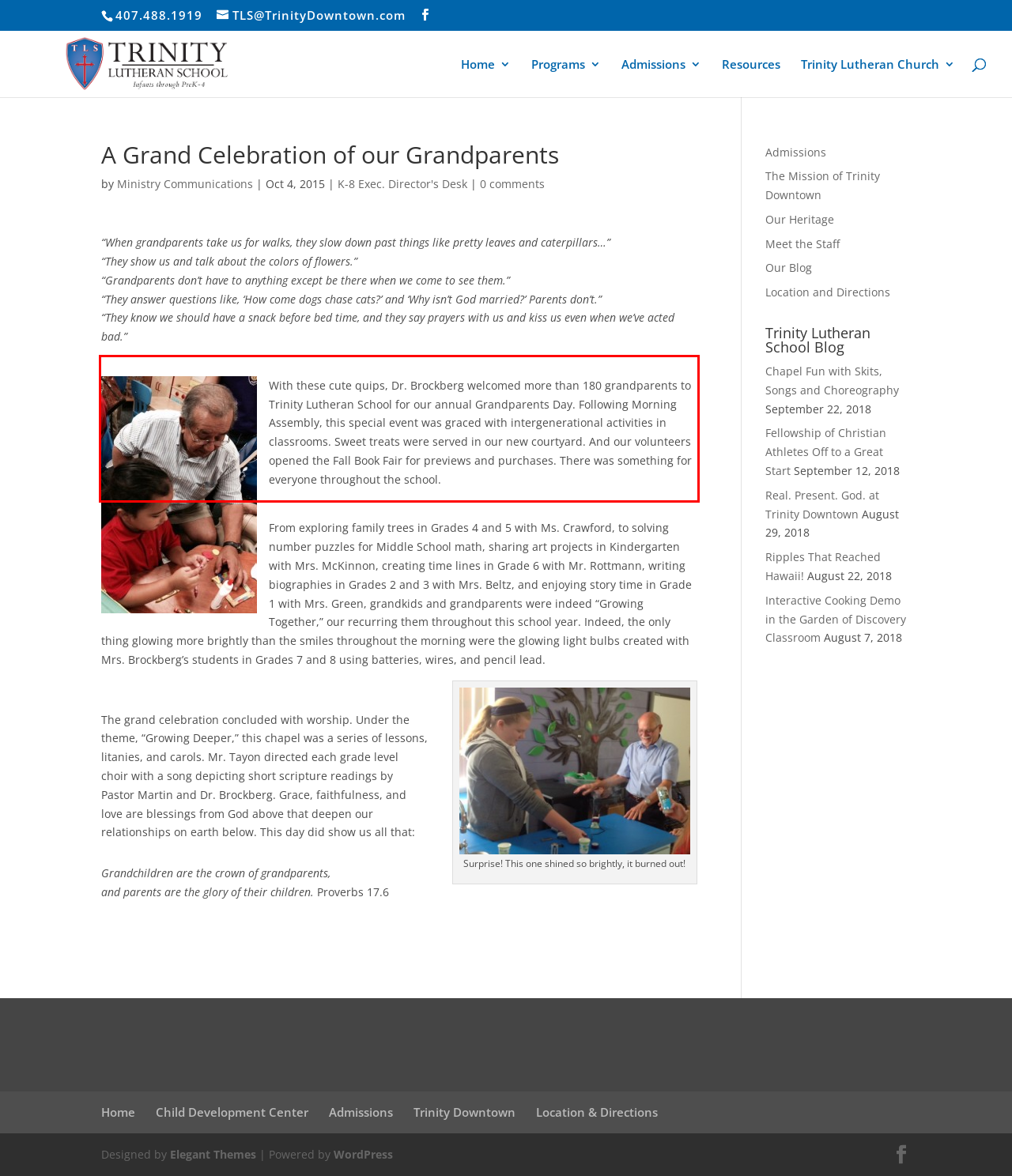Please identify the text within the red rectangular bounding box in the provided webpage screenshot.

With these cute quips, Dr. Brockberg welcomed more than 180 grandparents to Trinity Lutheran School for our annual Grandparents Day. Following Morning Assembly, this special event was graced with intergenerational activities in classrooms. Sweet treats were served in our new courtyard. And our volunteers opened the Fall Book Fair for previews and purchases. There was something for everyone throughout the school.